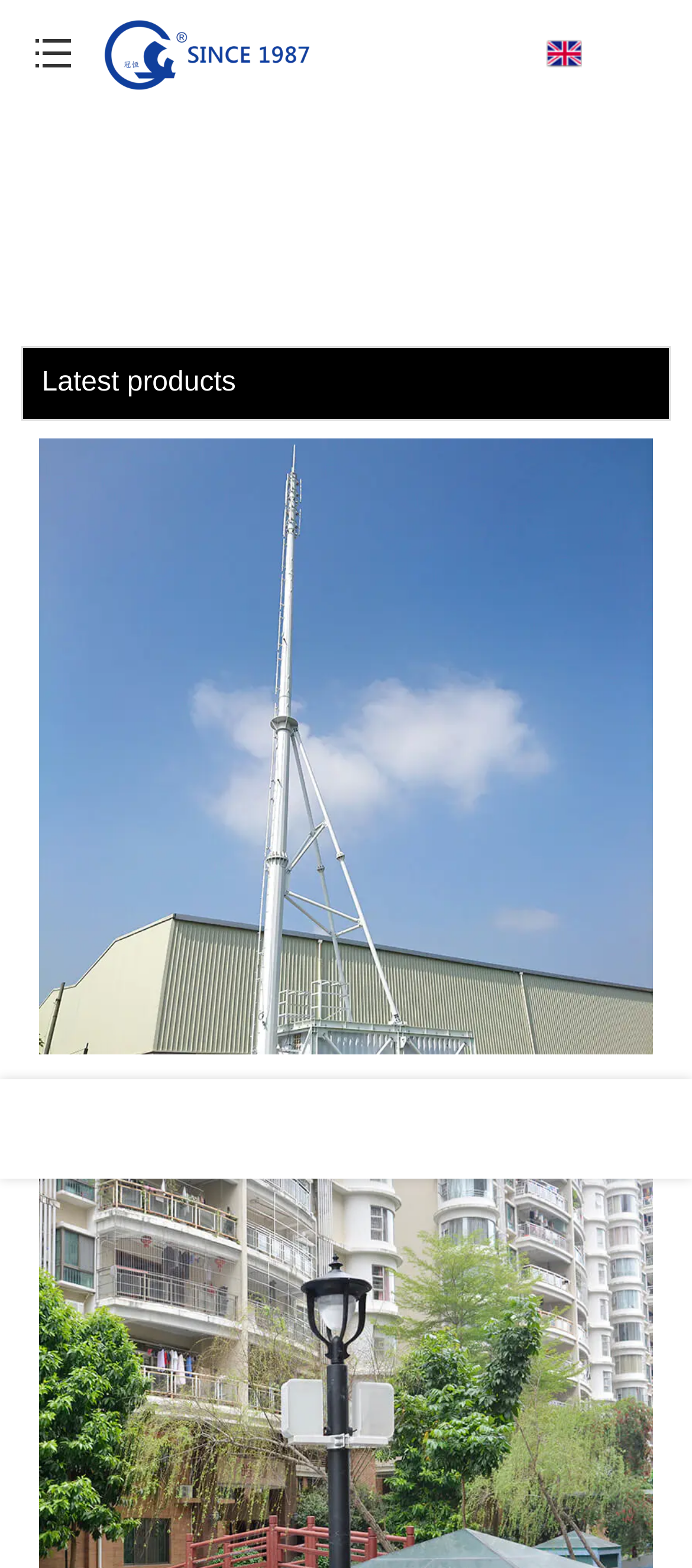Find the bounding box coordinates for the HTML element described as: "alt="Logo | GH Steel Structure"". The coordinates should consist of four float values between 0 and 1, i.e., [left, top, right, bottom].

[0.148, 0.011, 0.449, 0.057]